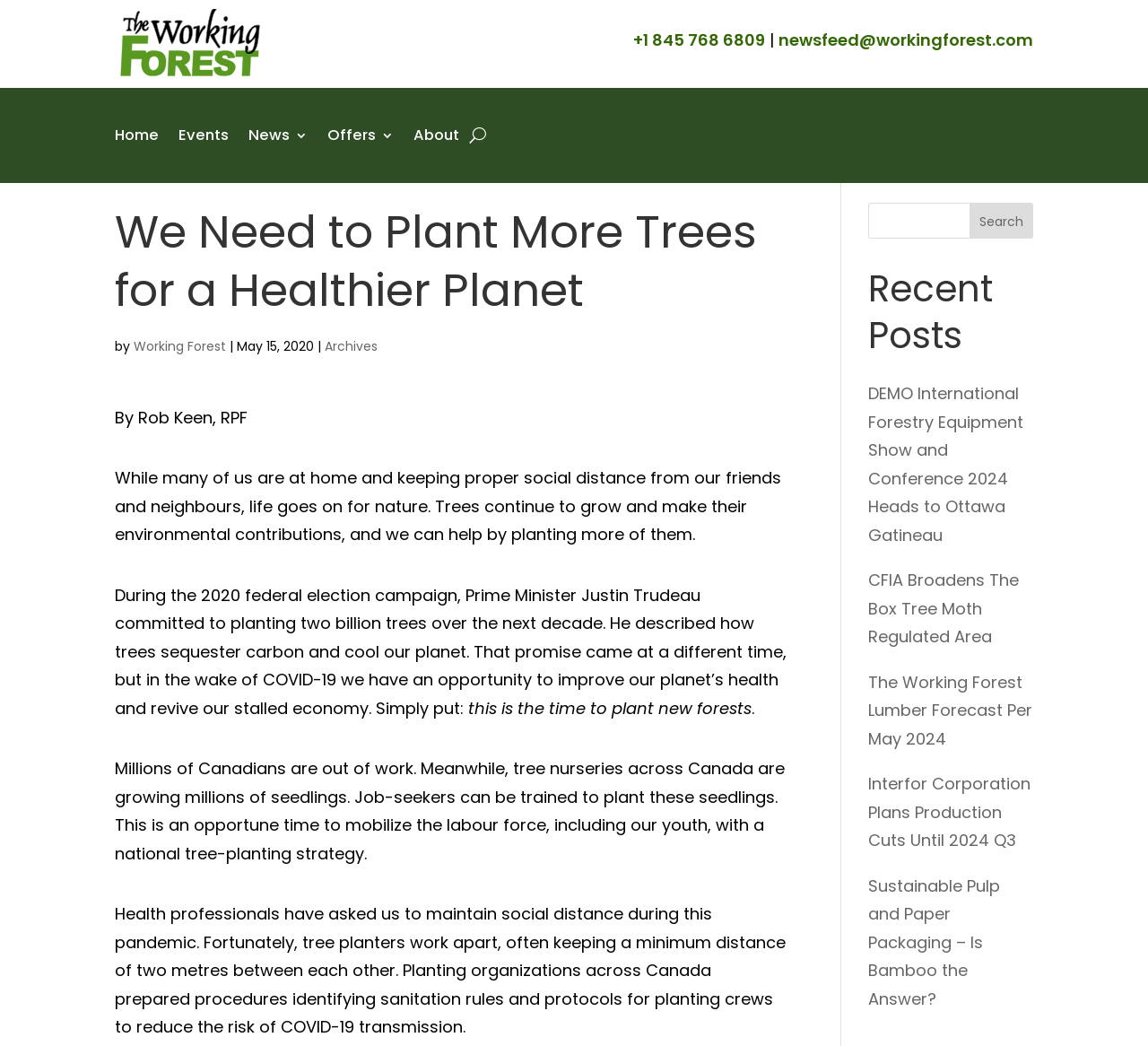What is the phone number on the website?
Please use the image to deliver a detailed and complete answer.

The phone number is located at the top right corner of the webpage, next to the email address, and it is a link with the text '+1 845 768 6809'.